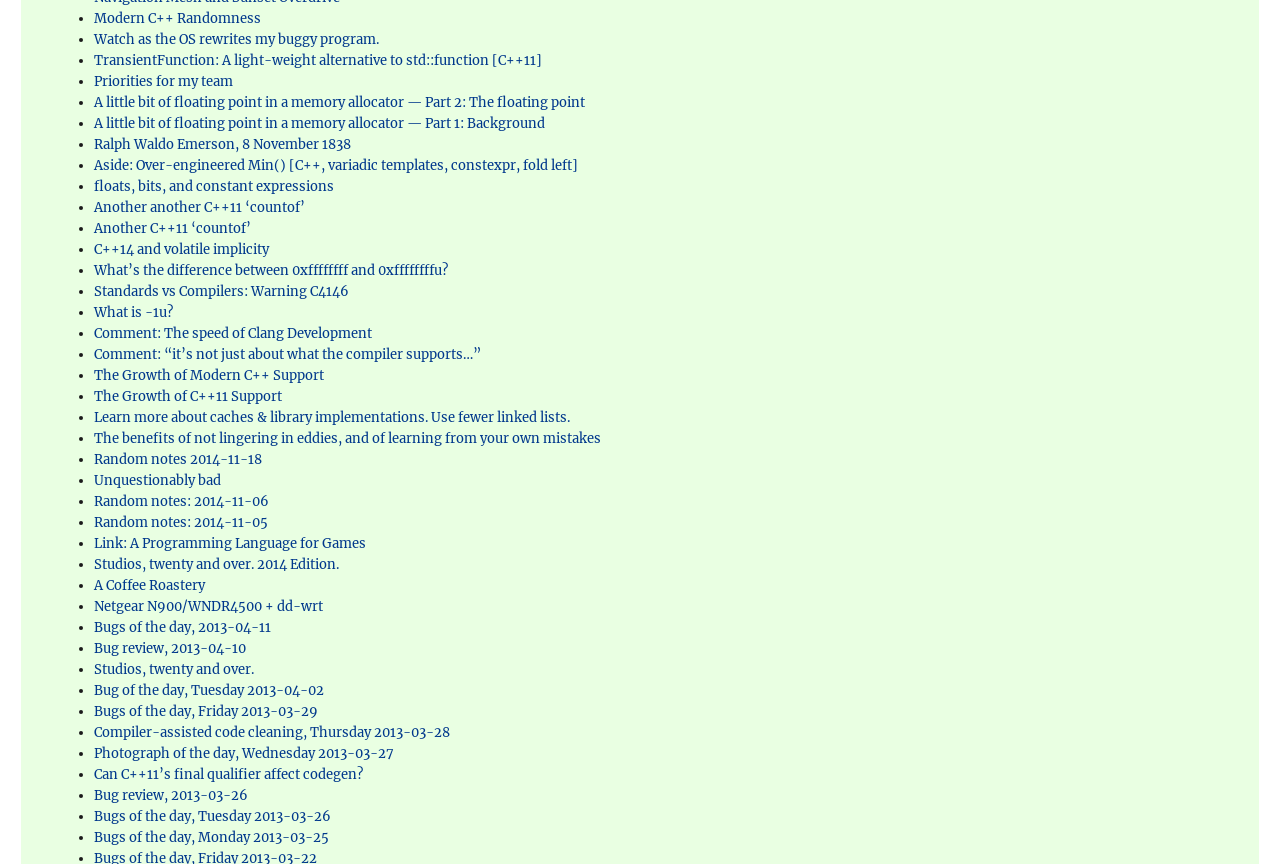Please identify the bounding box coordinates of the clickable area that will fulfill the following instruction: "Learn more about 'Link: A Programming Language for Games'". The coordinates should be in the format of four float numbers between 0 and 1, i.e., [left, top, right, bottom].

[0.073, 0.619, 0.286, 0.639]